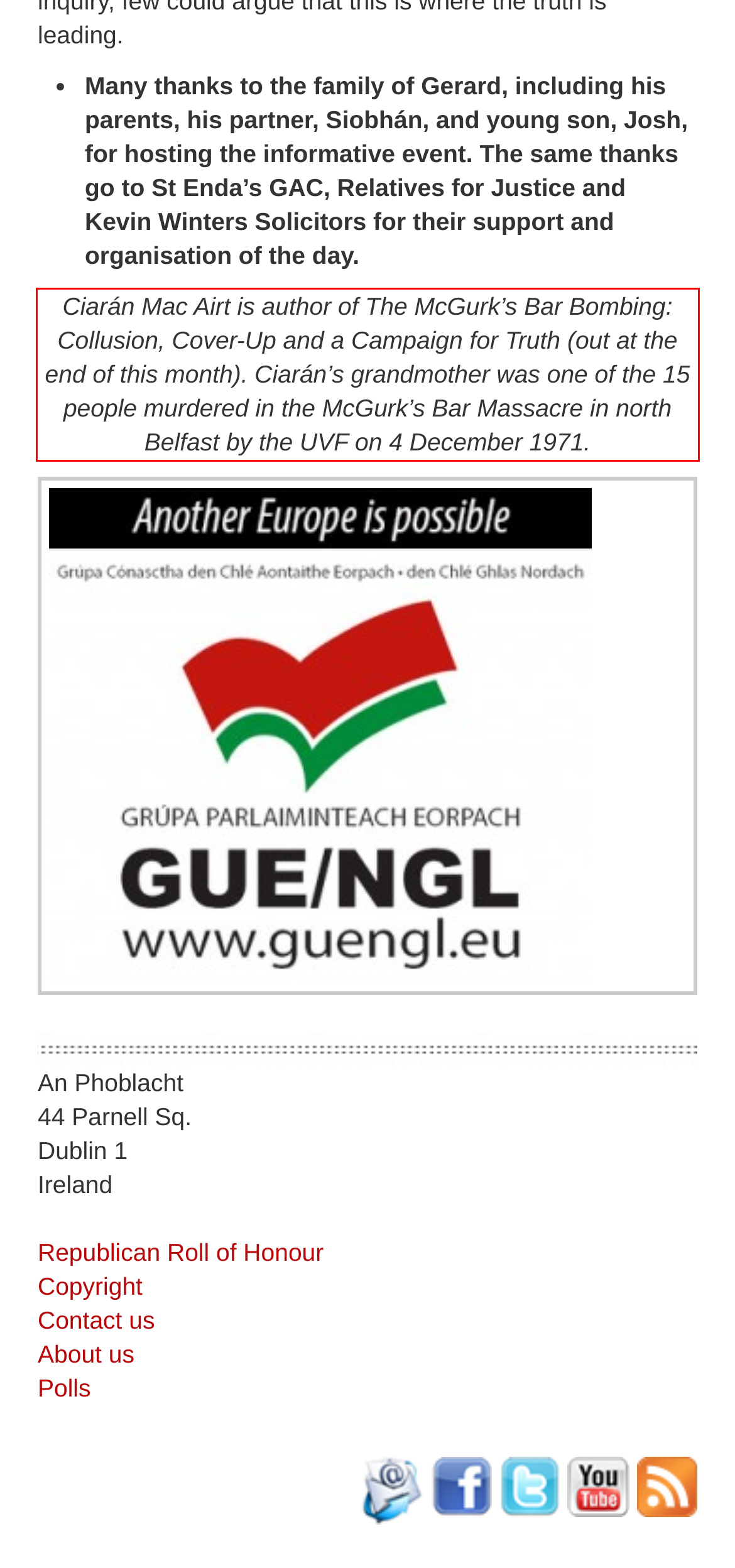You are given a webpage screenshot with a red bounding box around a UI element. Extract and generate the text inside this red bounding box.

Ciarán Mac Airt is author of The McGurk’s Bar Bombing: Collusion, Cover-Up and a Campaign for Truth (out at the end of this month). Ciarán’s grandmother was one of the 15 people murdered in the McGurk’s Bar Massacre in north Belfast by the UVF on 4 December 1971.